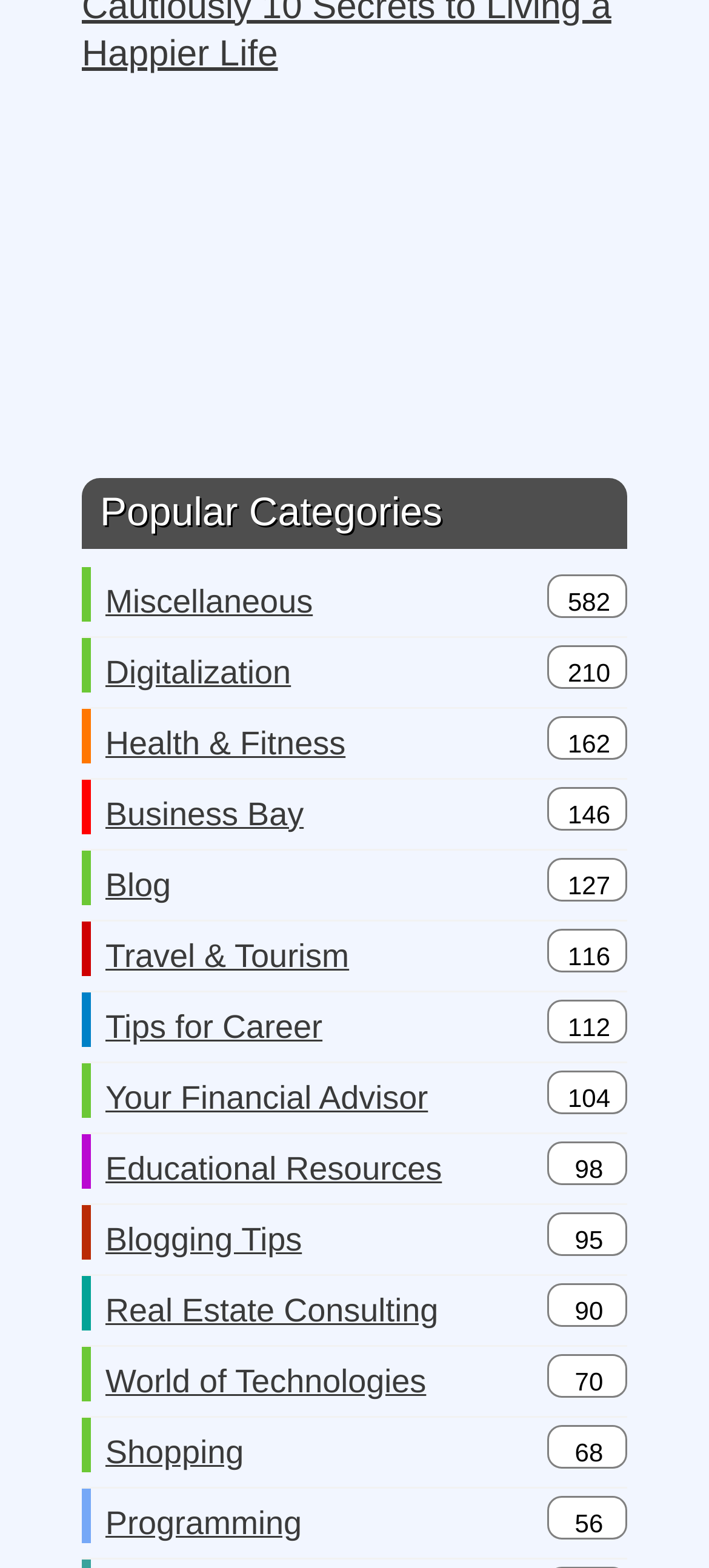Please specify the bounding box coordinates of the element that should be clicked to execute the given instruction: 'Read the article about URBANIZATION Related Articles'. Ensure the coordinates are four float numbers between 0 and 1, expressed as [left, top, right, bottom].

None